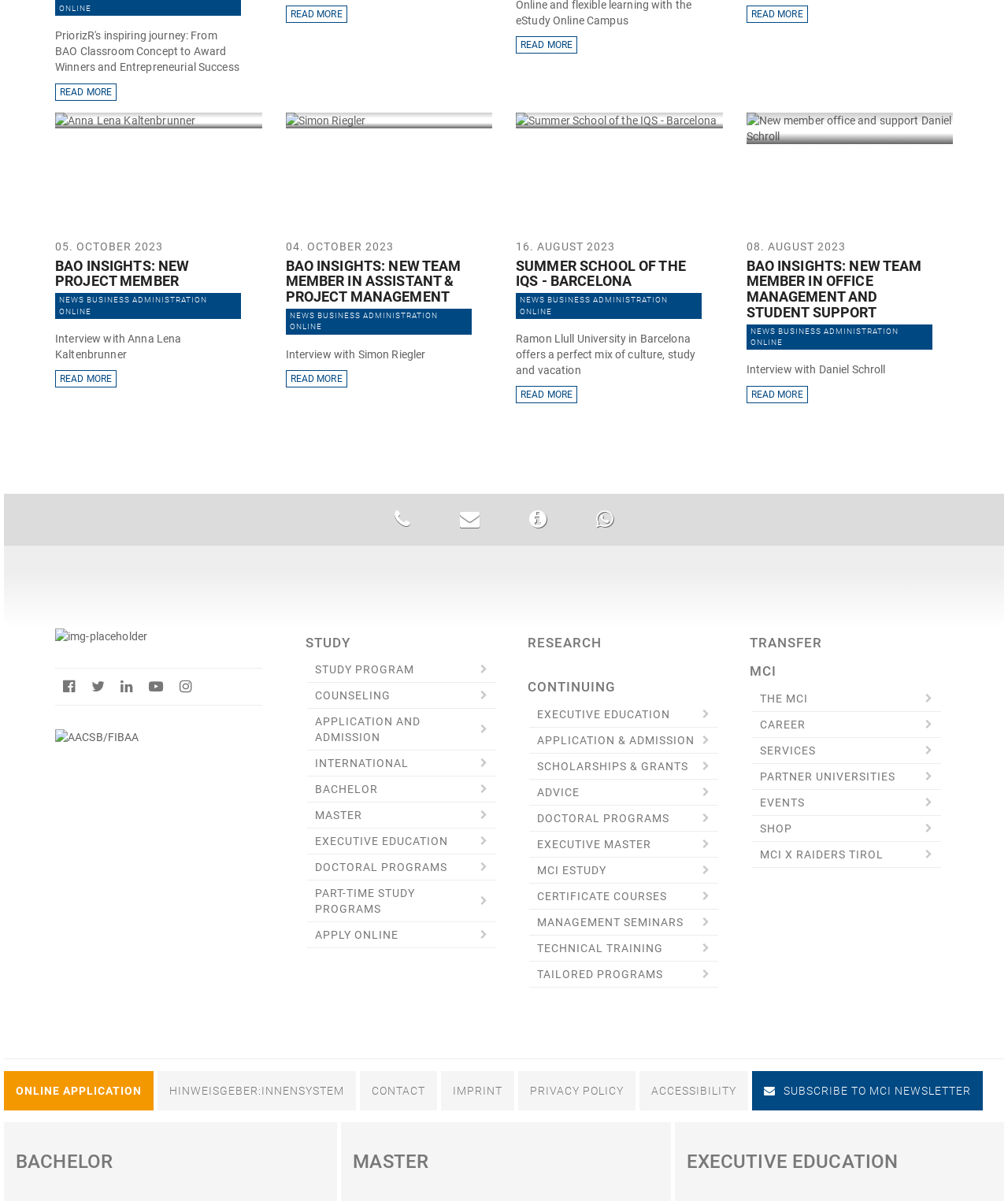Locate the bounding box coordinates of the element you need to click to accomplish the task described by this instruction: "View the article about Interview with Anna Lena Kaltenbrunner".

[0.055, 0.277, 0.18, 0.3]